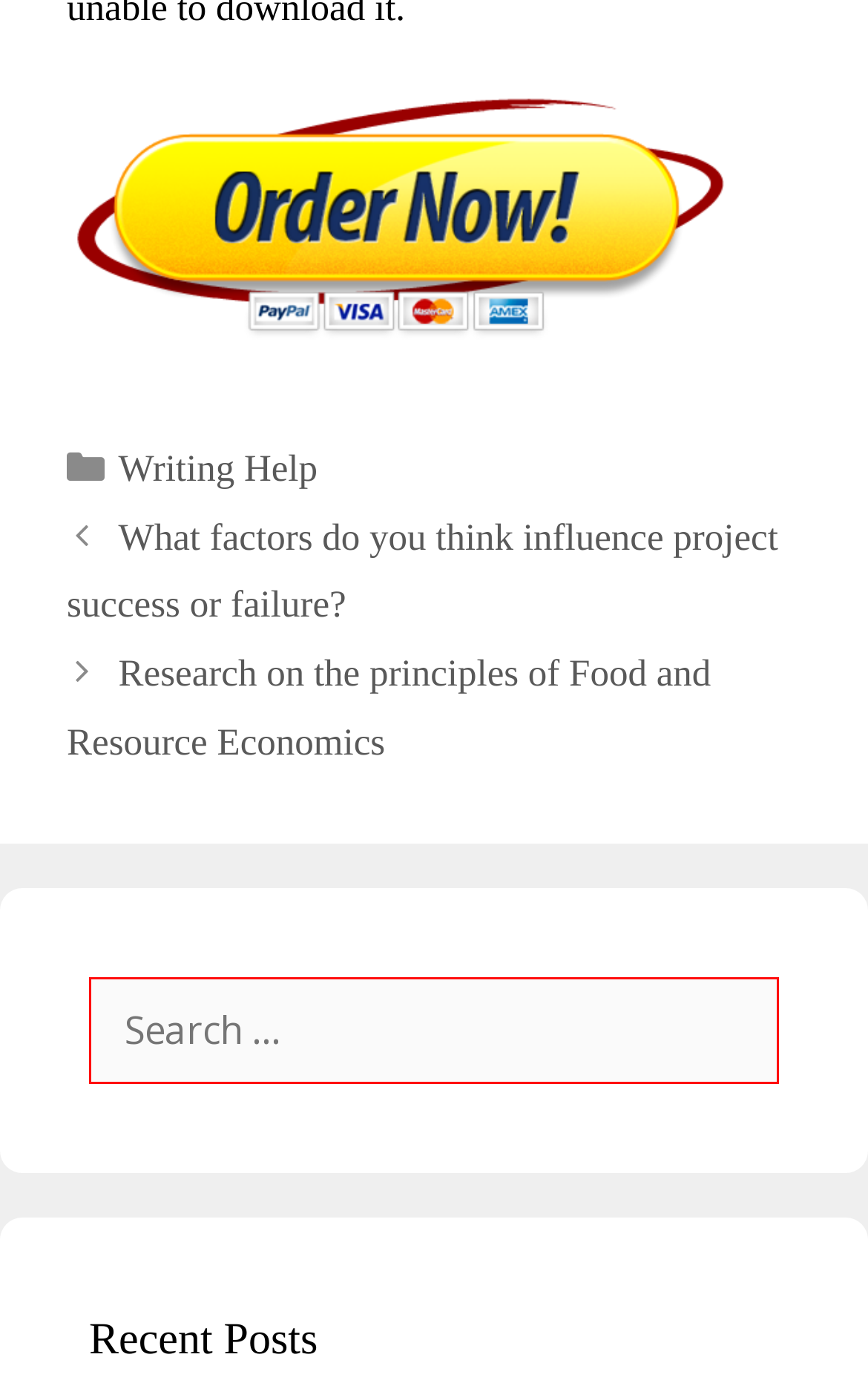Predict the bounding box for the UI component with the following description: "Writing Help".

[0.136, 0.324, 0.366, 0.354]